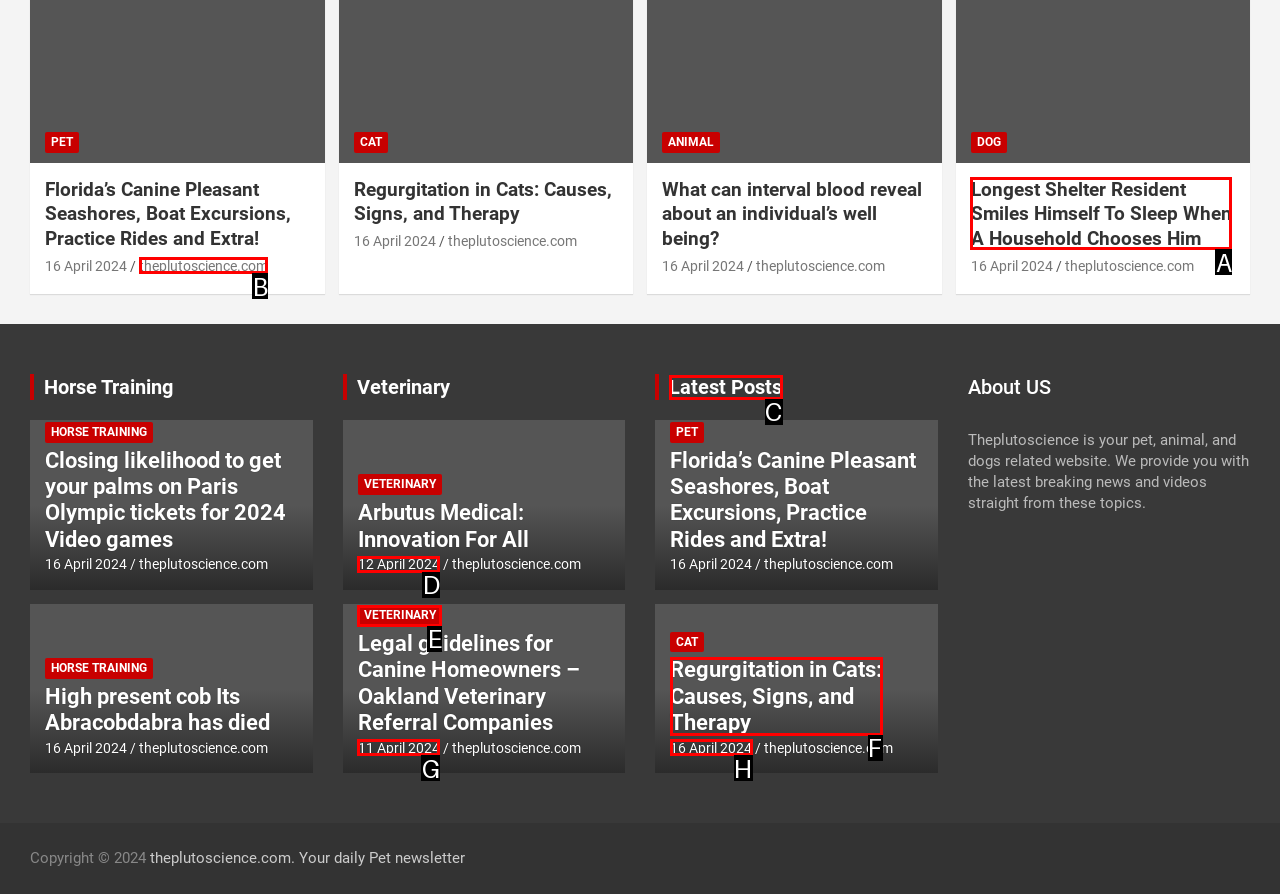Determine which UI element you should click to perform the task: Visit theplutoscience.com
Provide the letter of the correct option from the given choices directly.

B